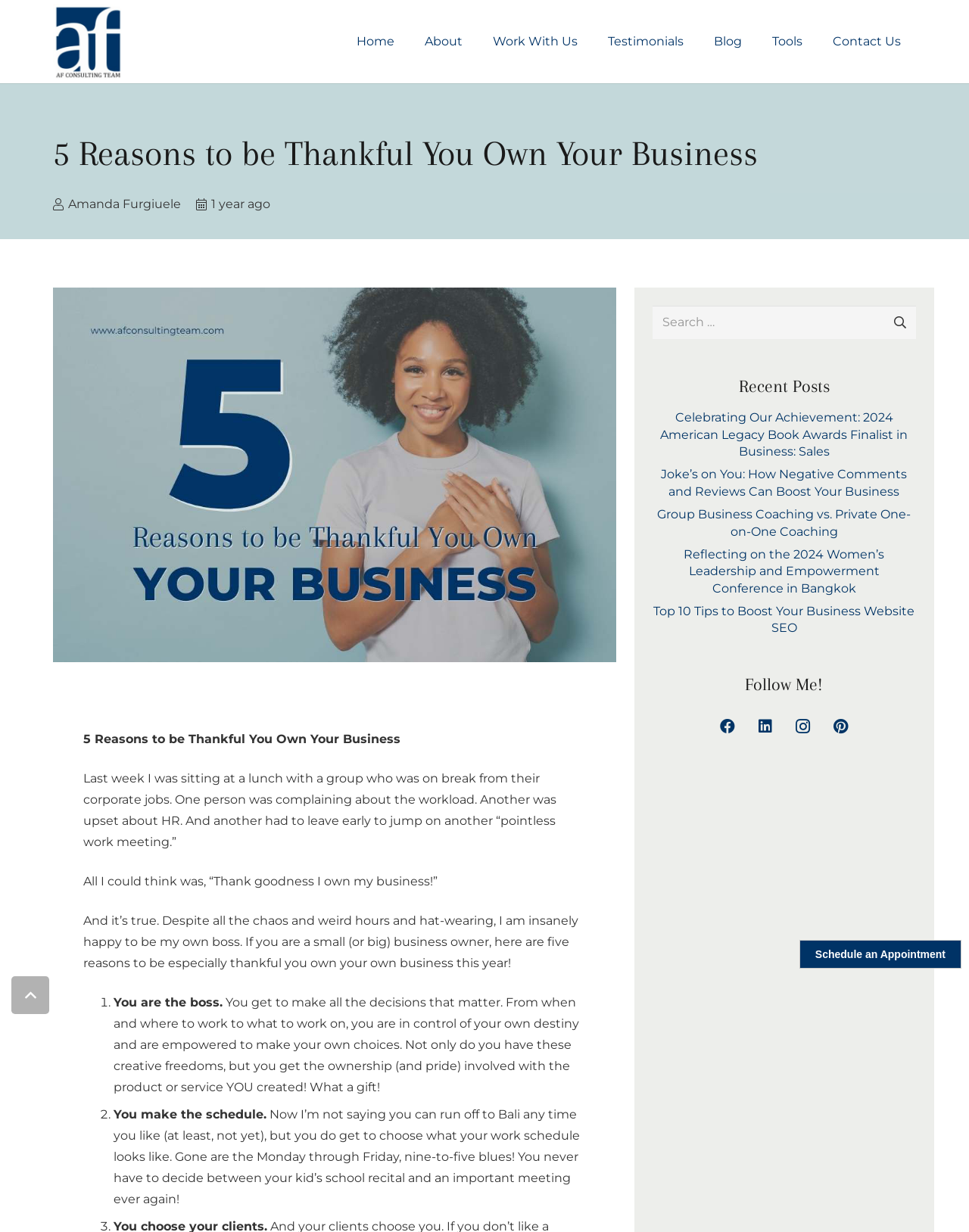What is the date of the article?
Based on the visual, give a brief answer using one word or a short phrase.

18 November 2022